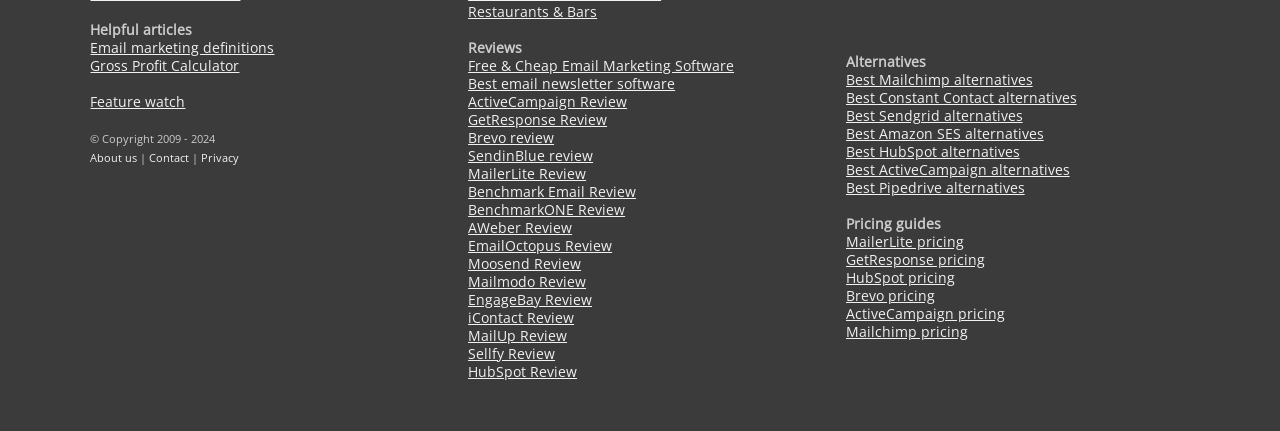Find and specify the bounding box coordinates that correspond to the clickable region for the instruction: "Check out ActiveCampaign Review".

[0.366, 0.213, 0.49, 0.257]